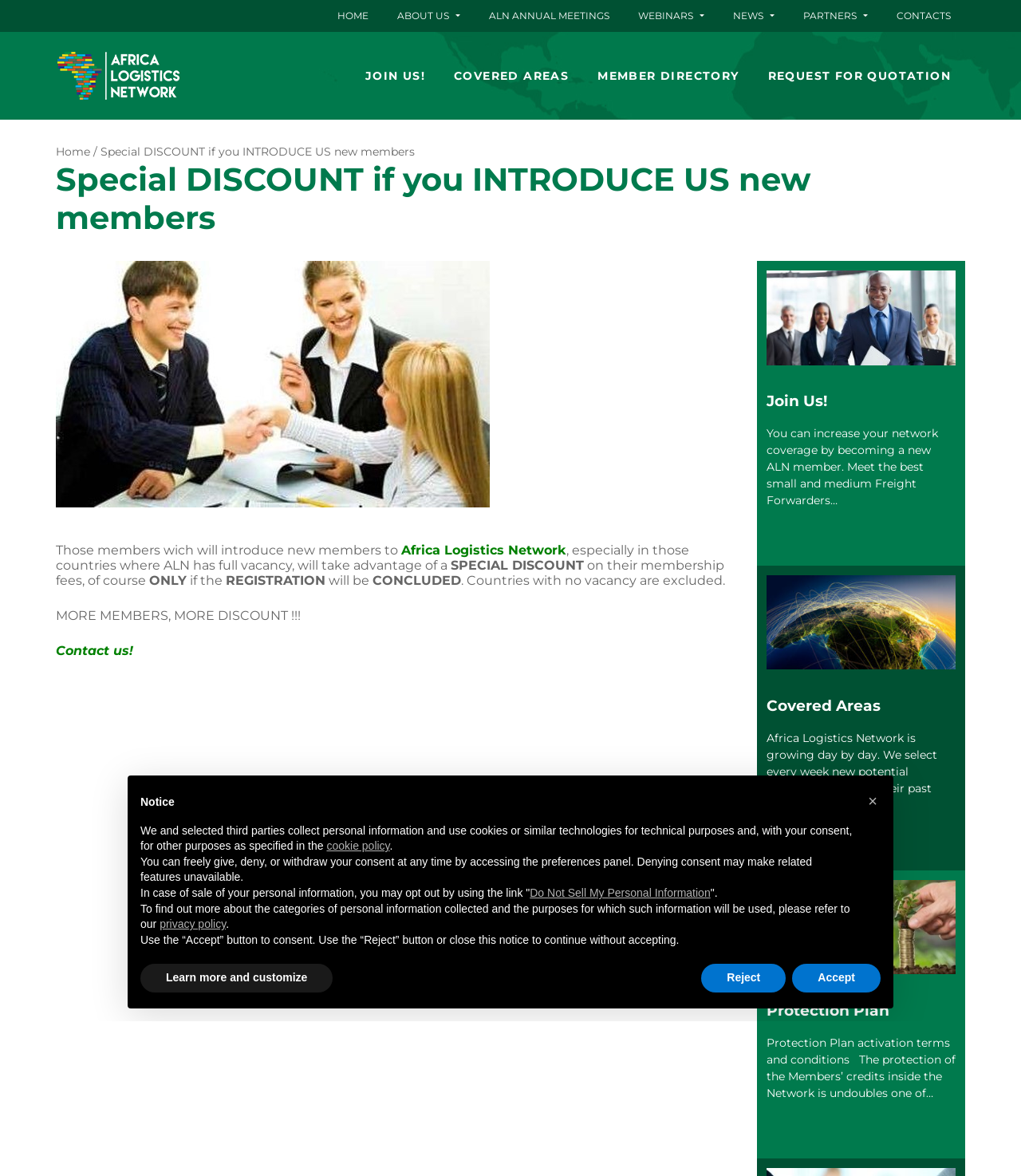Generate a comprehensive description of the webpage content.

The webpage is about Africa Logistics Network, a platform that connects freight forwarders. At the top of the page, there is a navigation menu with links to "HOME", "ABOUT US", "ALN ANNUAL MEETINGS", "WEBINARS", "NEWS", "PARTNERS", and "CONTACTS". Below the navigation menu, there is a logo of Africa Logistics Network and a call-to-action button "JOIN US!".

The main content of the page is divided into sections. The first section has a heading "Special DISCOUNT if you INTRODUCE US new members" and describes the benefits of introducing new members to Africa Logistics Network, especially in countries where the network has full vacancy. The section also mentions that members will take advantage of a special discount on their membership fees.

Below this section, there are three columns of content. The left column has links to "COVERED AREAS", "MEMBER DIRECTORY", and "REQUEST FOR QUOTATION". The middle column has a heading "Join Us!" and describes the benefits of becoming a new member of Africa Logistics Network. The right column has a heading "Covered Areas" and describes the network's growth and selection process for new members.

Further down the page, there are two more sections. One section has a heading "Protection Plan" and describes the terms and conditions of the plan. The other section has a heading "Notice" and is a modal dialog that informs users about the collection of personal information and the use of cookies. The dialog has buttons to "Learn more and customize", "Reject", and "Accept" the terms.

Throughout the page, there are several images, including the Africa Logistics Network logo and icons for the different sections. The overall layout is organized, with clear headings and concise text.